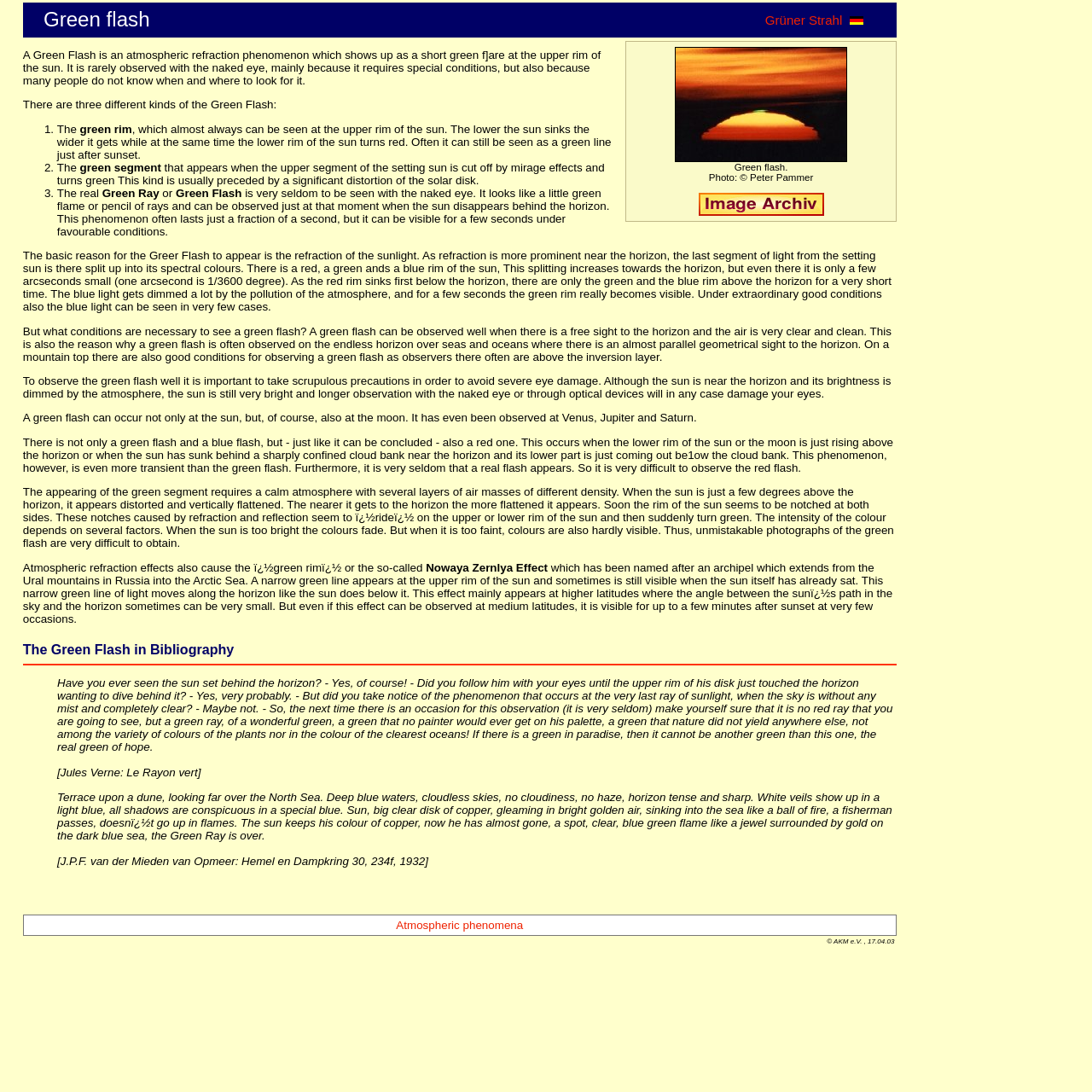Please provide a brief answer to the following inquiry using a single word or phrase:
How many kinds of Green Flash are there?

Three